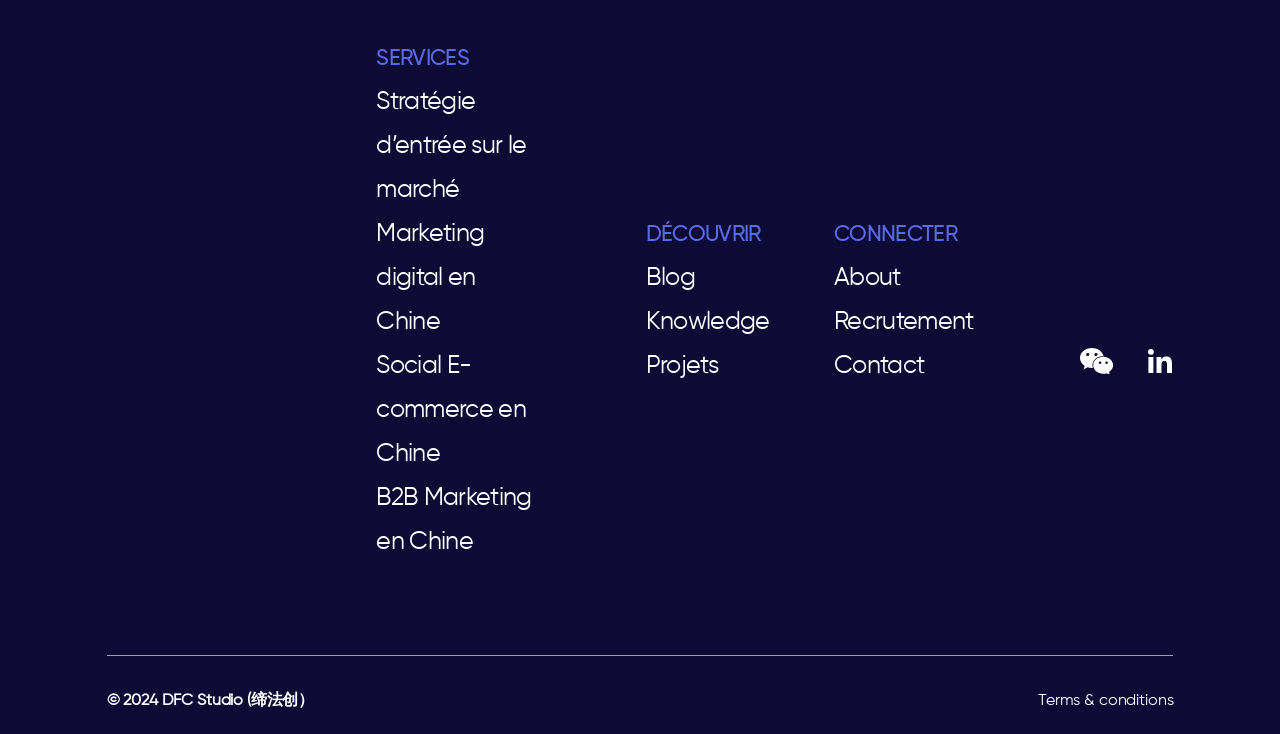Give the bounding box coordinates for this UI element: "alt="Logo footer DFC-design"". The coordinates should be four float numbers between 0 and 1, arranged as [left, top, right, bottom].

[0.083, 0.253, 0.211, 0.567]